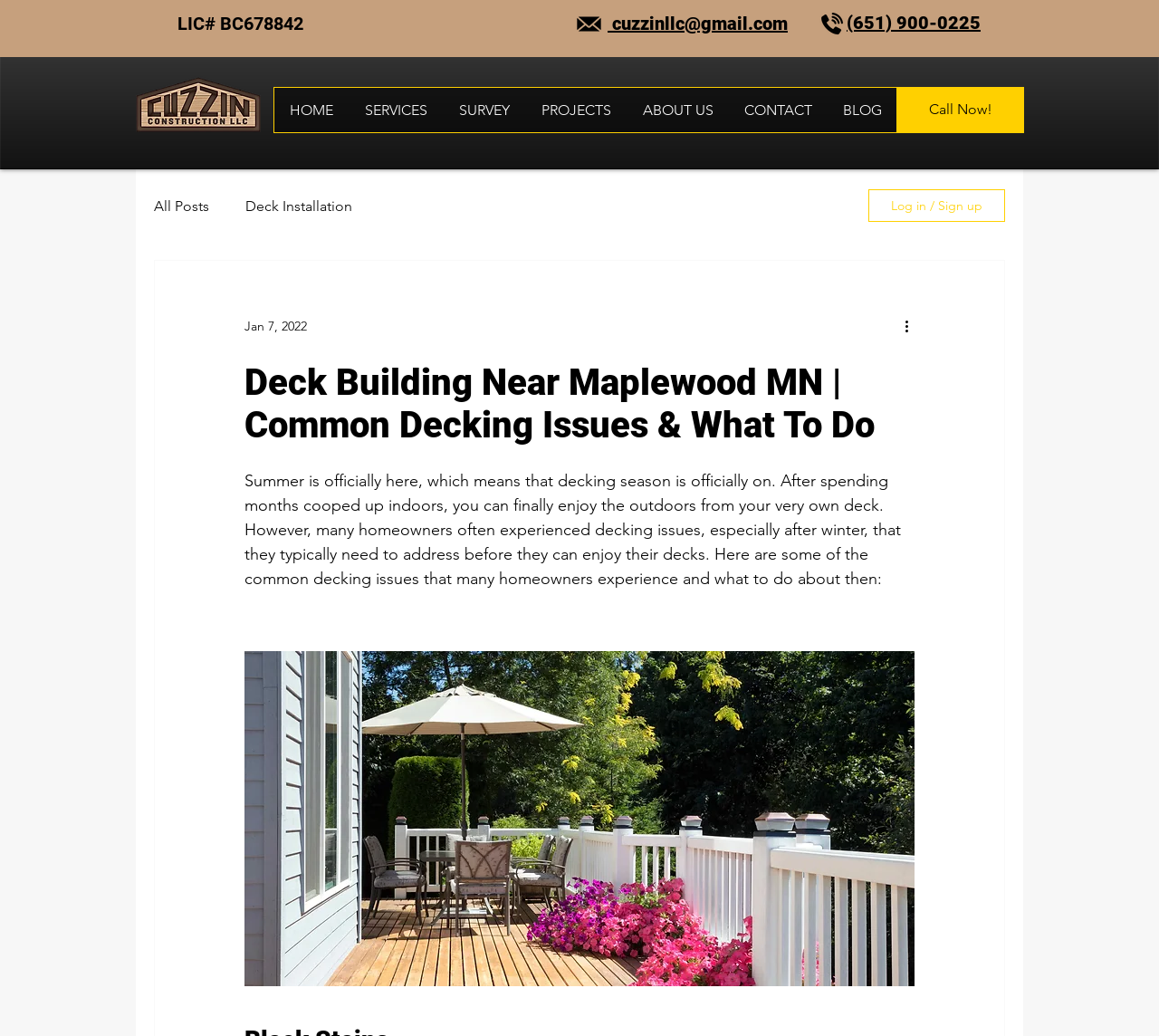Provide a one-word or short-phrase response to the question:
What is the purpose of the 'Call Now!' button?

To contact the company